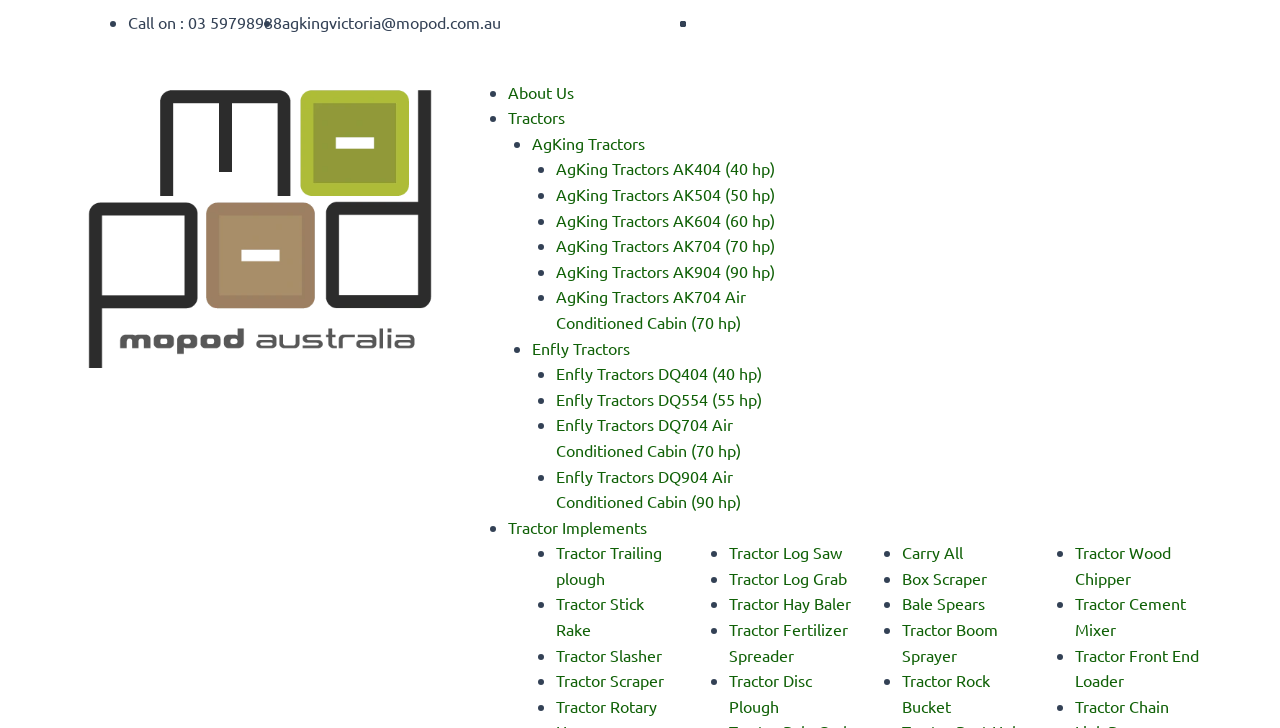Identify and provide the title of the webpage.

AK904 Tractor Filters For Service